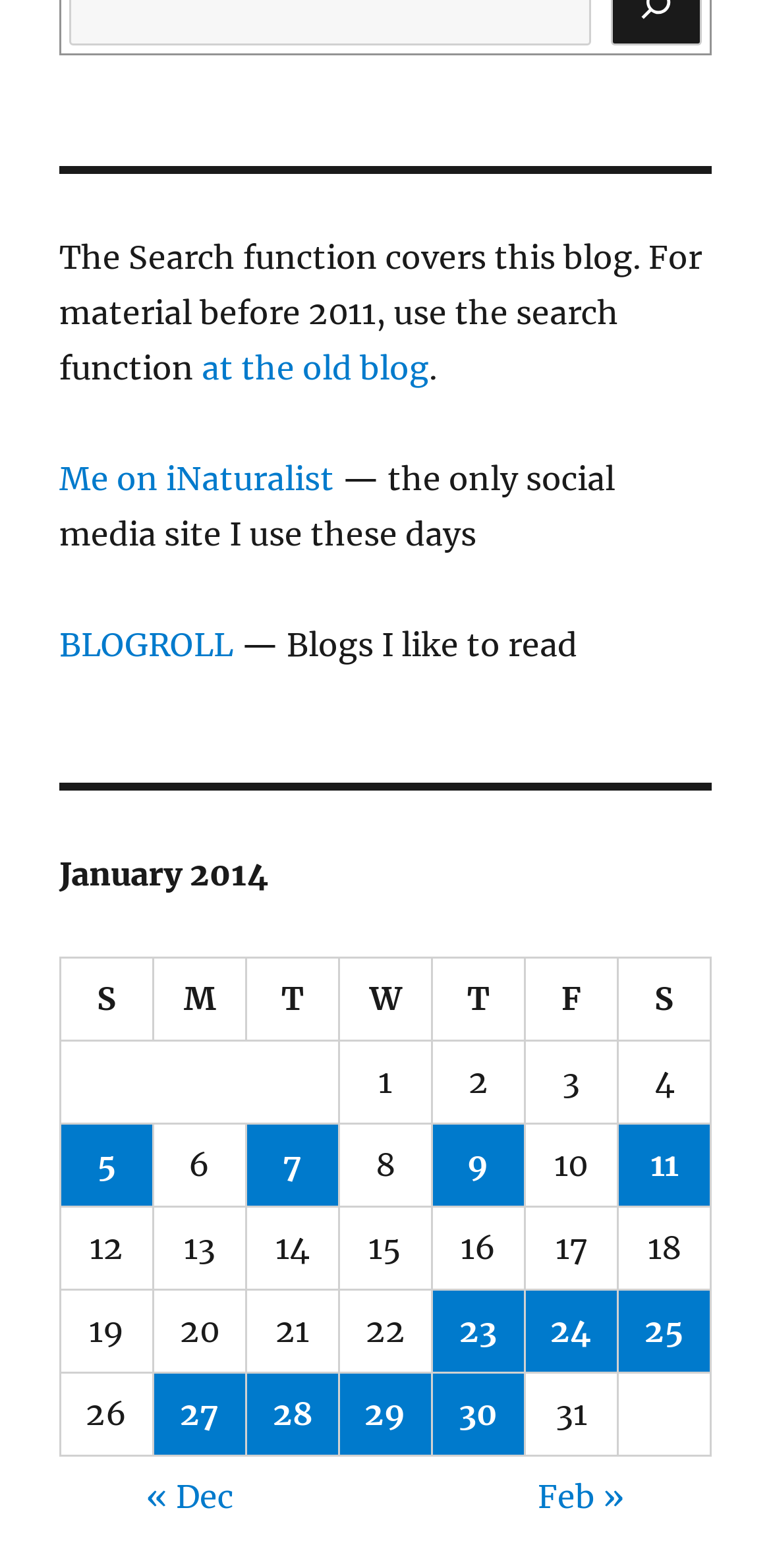Provide a short, one-word or phrase answer to the question below:
What is the purpose of the search function?

To search the blog